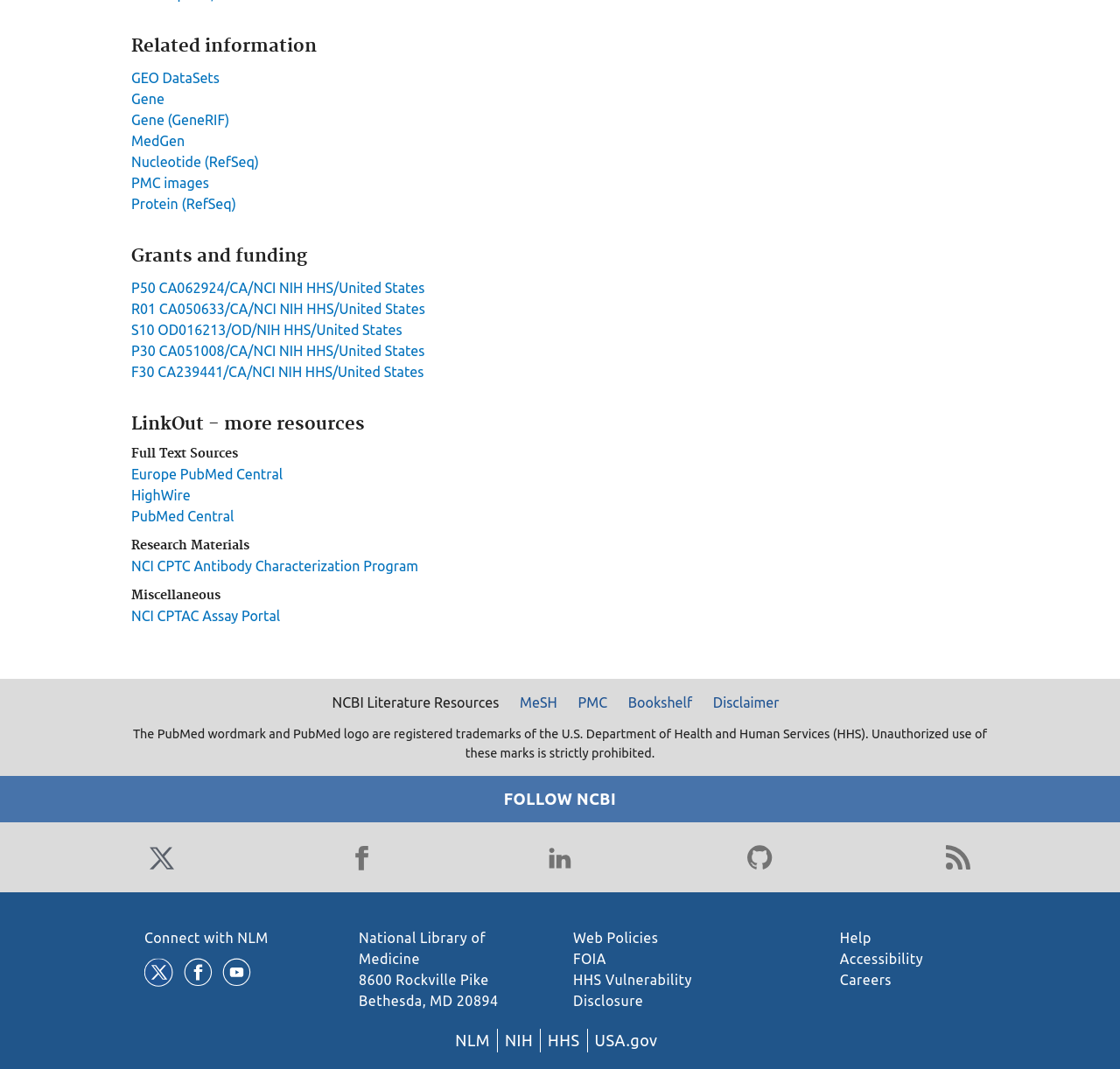What is the purpose of the 'Research Materials' section?
Give a single word or phrase as your answer by examining the image.

To provide research materials